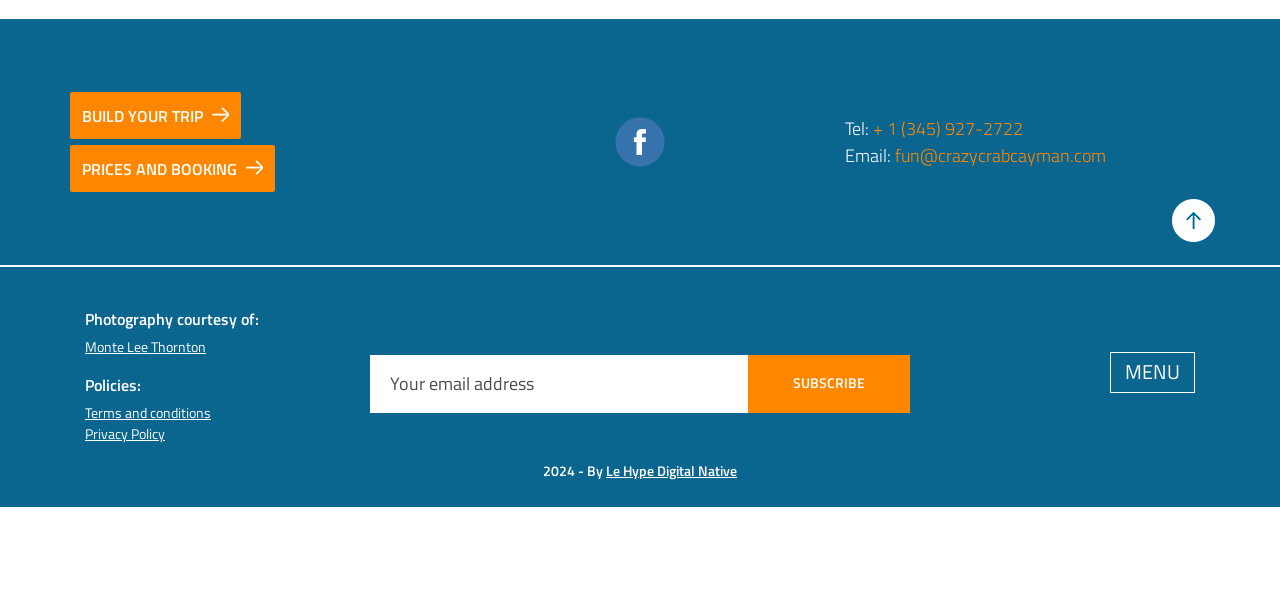Pinpoint the bounding box coordinates of the area that should be clicked to complete the following instruction: "Subscribe with your email address". The coordinates must be given as four float numbers between 0 and 1, i.e., [left, top, right, bottom].

[0.289, 0.585, 0.584, 0.68]